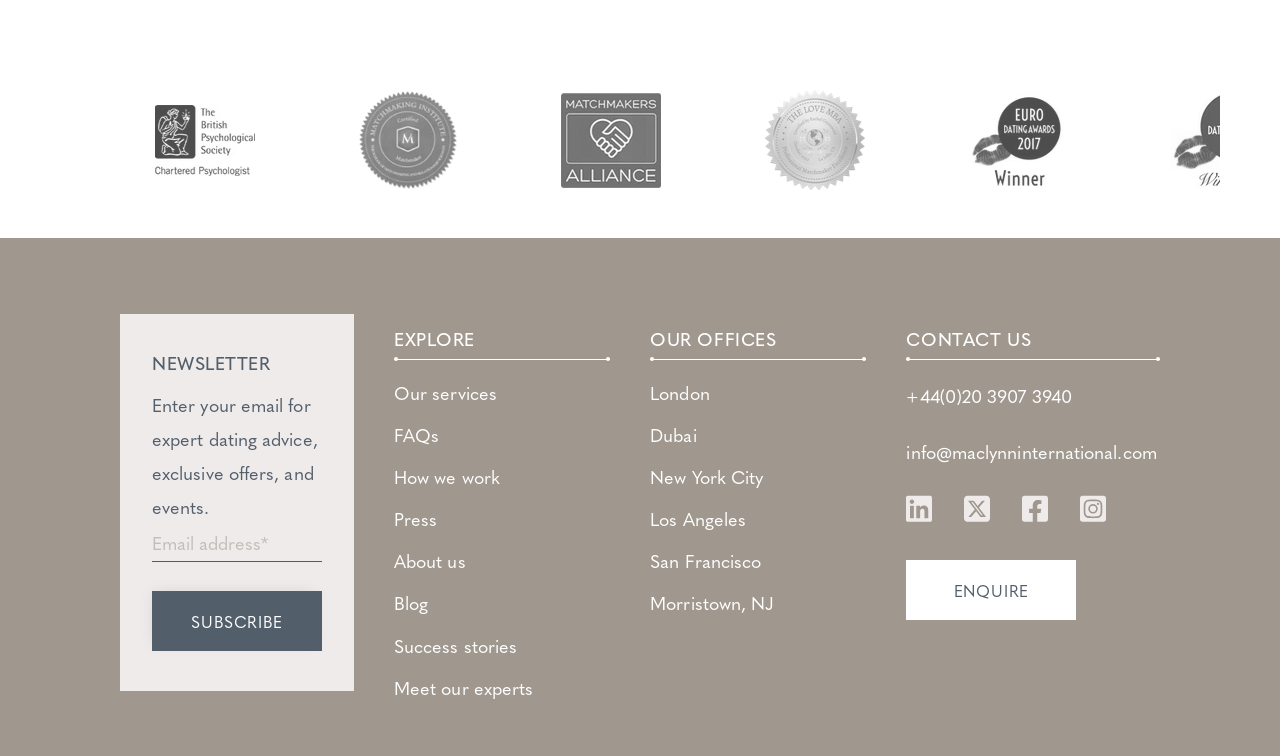Please provide a brief answer to the following inquiry using a single word or phrase:
What is the purpose of the webpage?

Dating services